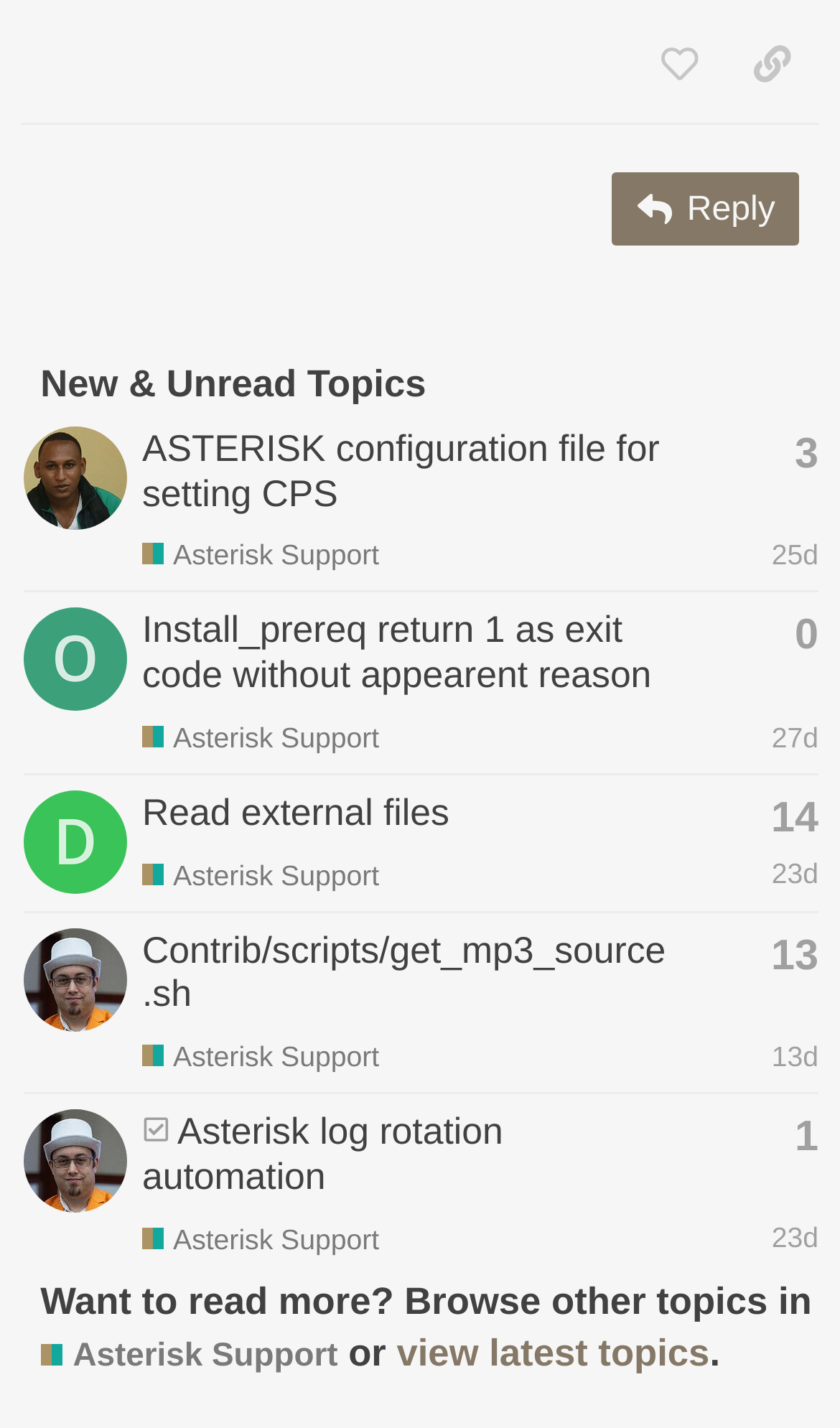Please identify the bounding box coordinates of the element's region that should be clicked to execute the following instruction: "Reply to this post". The bounding box coordinates must be four float numbers between 0 and 1, i.e., [left, top, right, bottom].

[0.729, 0.121, 0.952, 0.172]